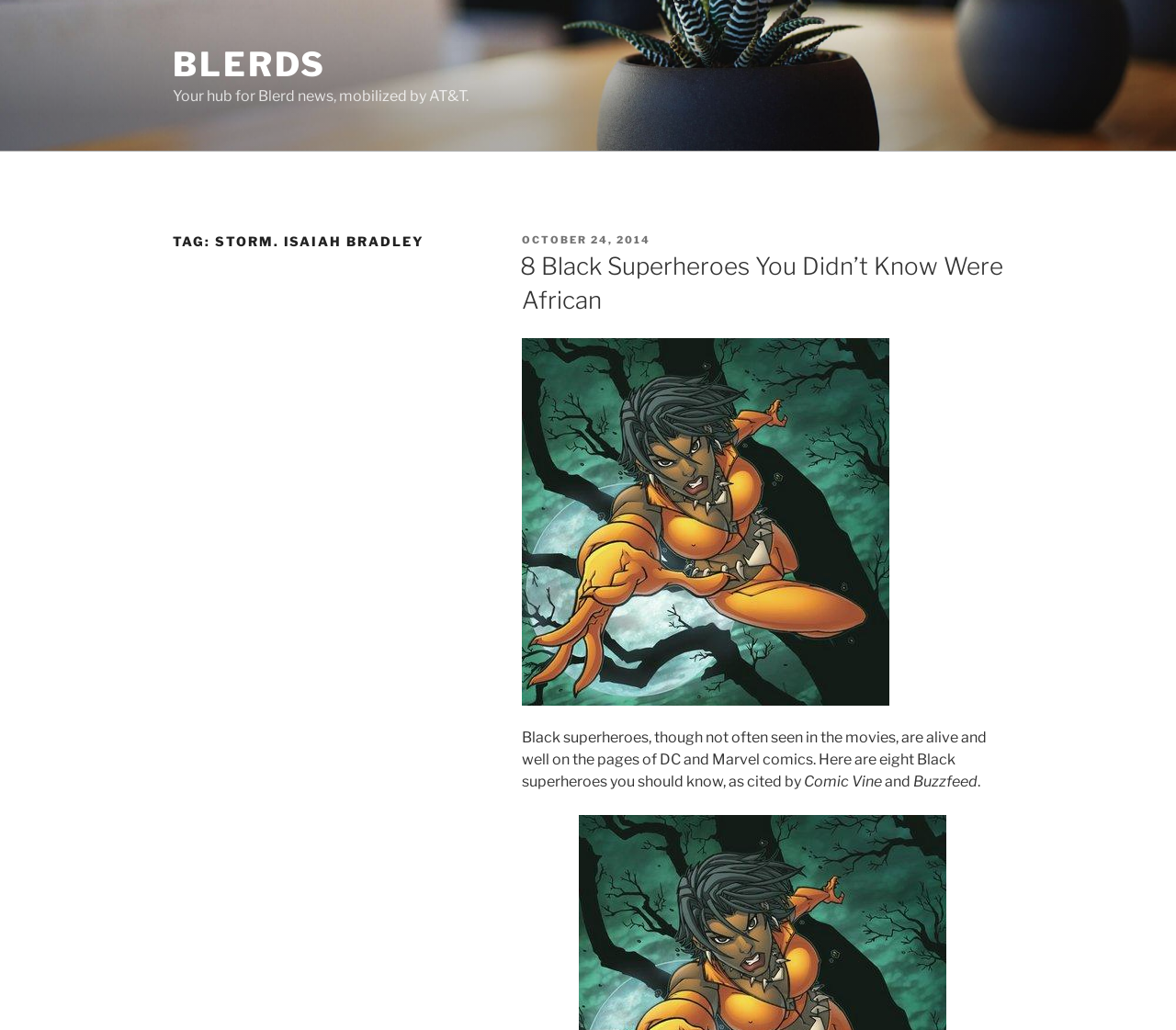Extract the bounding box coordinates for the HTML element that matches this description: "October 24, 2014October 24, 2014". The coordinates should be four float numbers between 0 and 1, i.e., [left, top, right, bottom].

[0.444, 0.227, 0.553, 0.239]